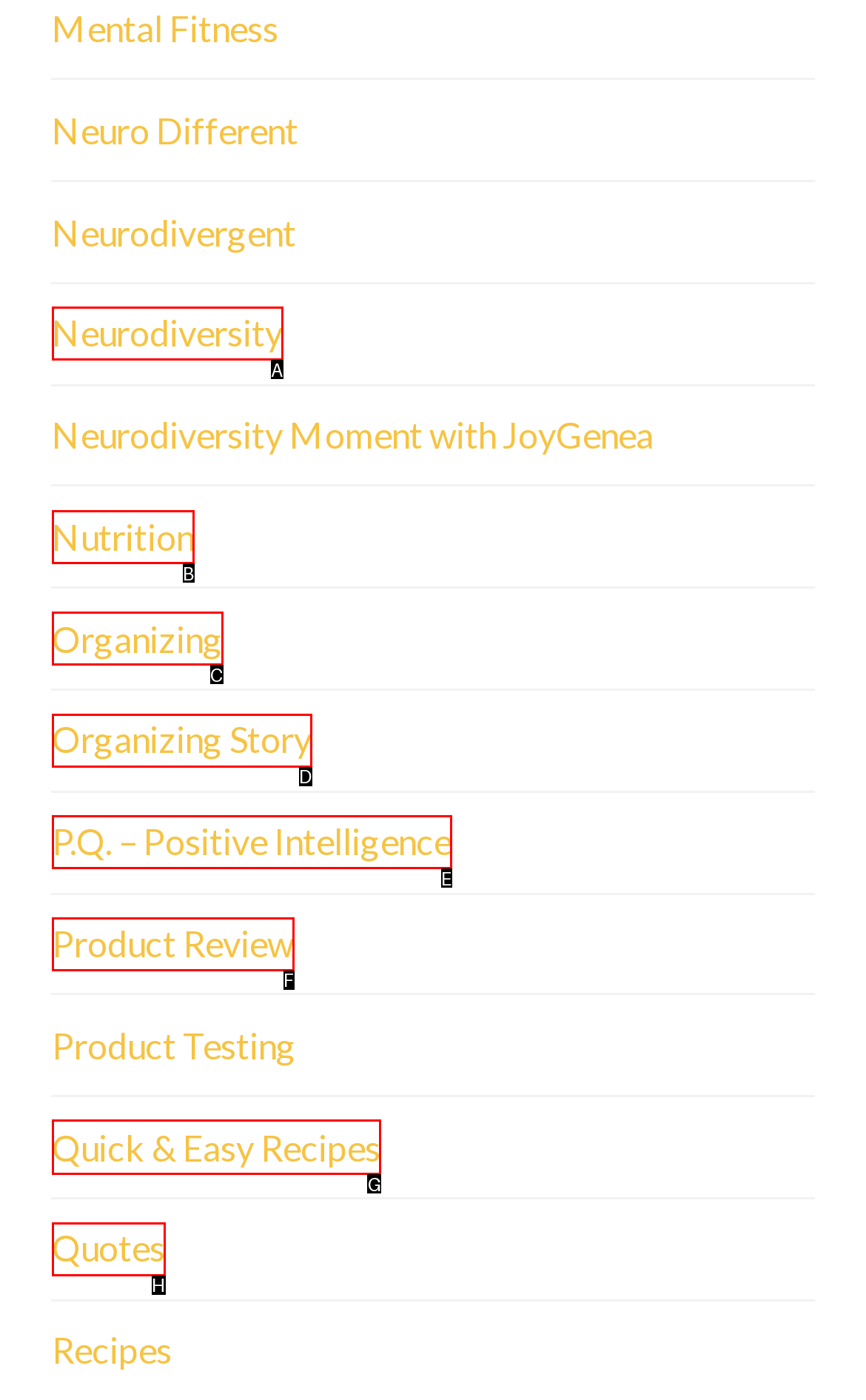To achieve the task: View Quick & Easy Recipes, which HTML element do you need to click?
Respond with the letter of the correct option from the given choices.

G